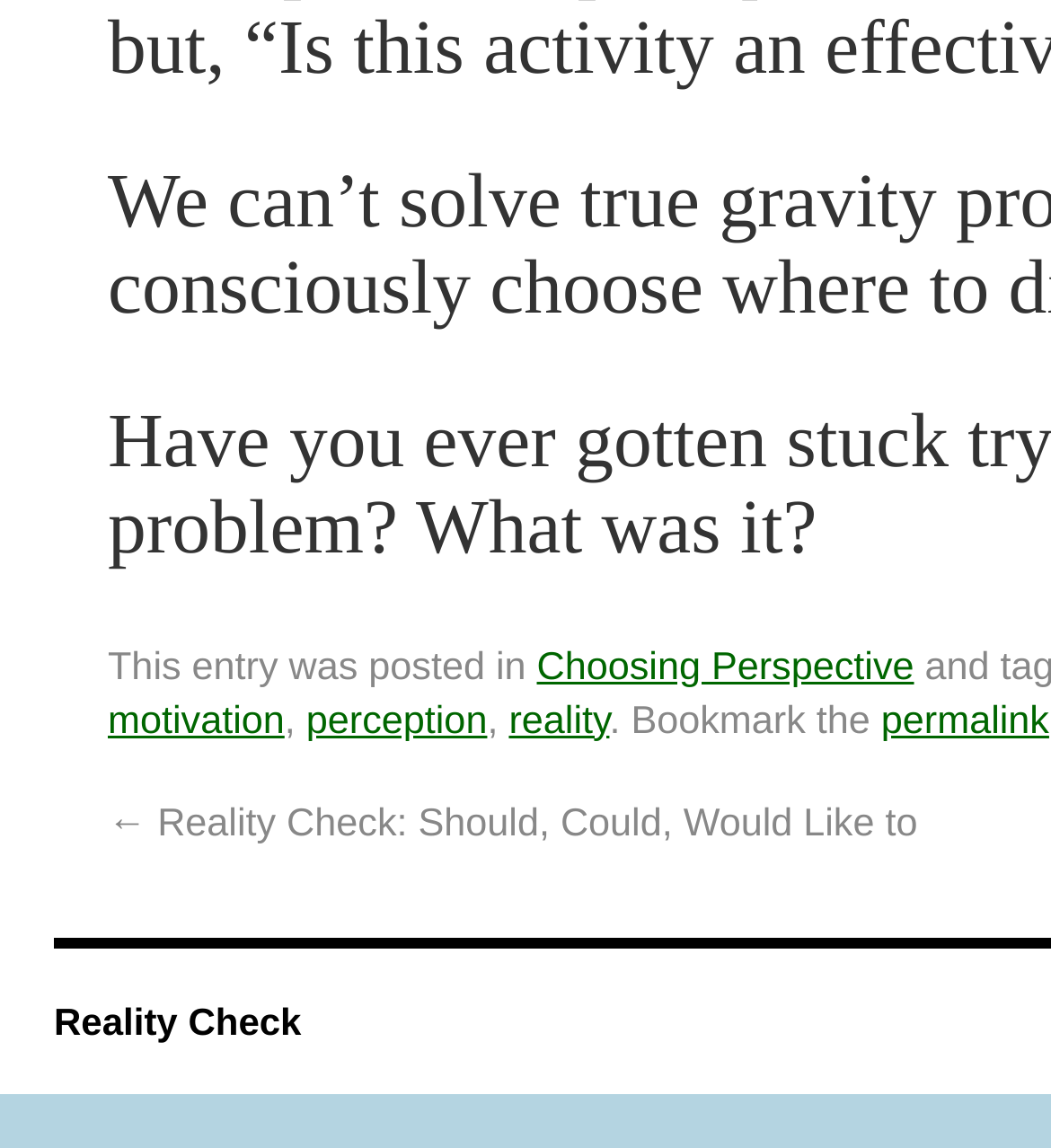Use one word or a short phrase to answer the question provided: 
How many links are there in the first line of the page?

2